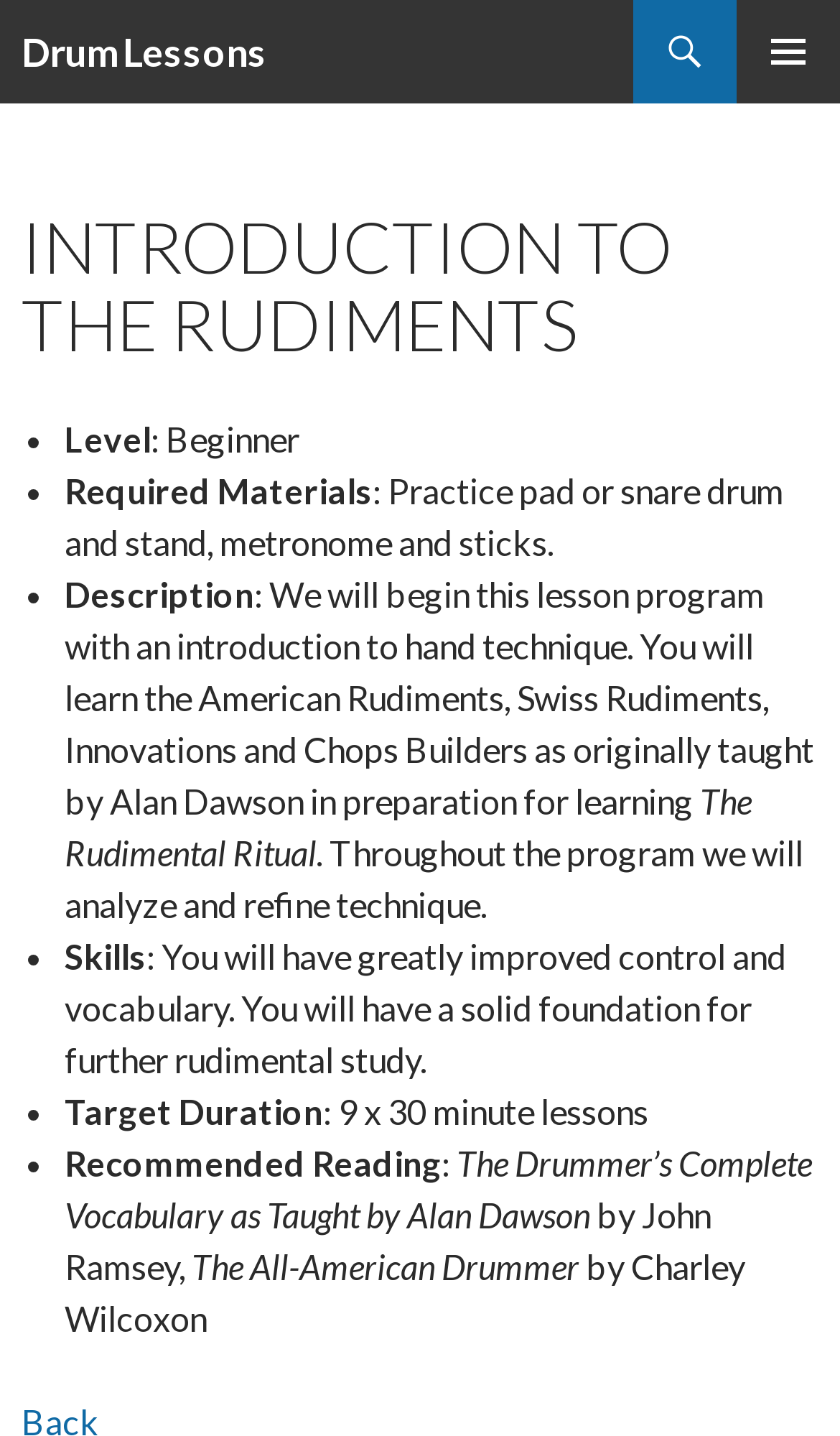Refer to the image and provide an in-depth answer to the question: 
What is the focus of this lesson program?

The focus of this lesson program is on hand technique, as indicated in the description section, which states 'We will begin this lesson program with an introduction to hand technique'.